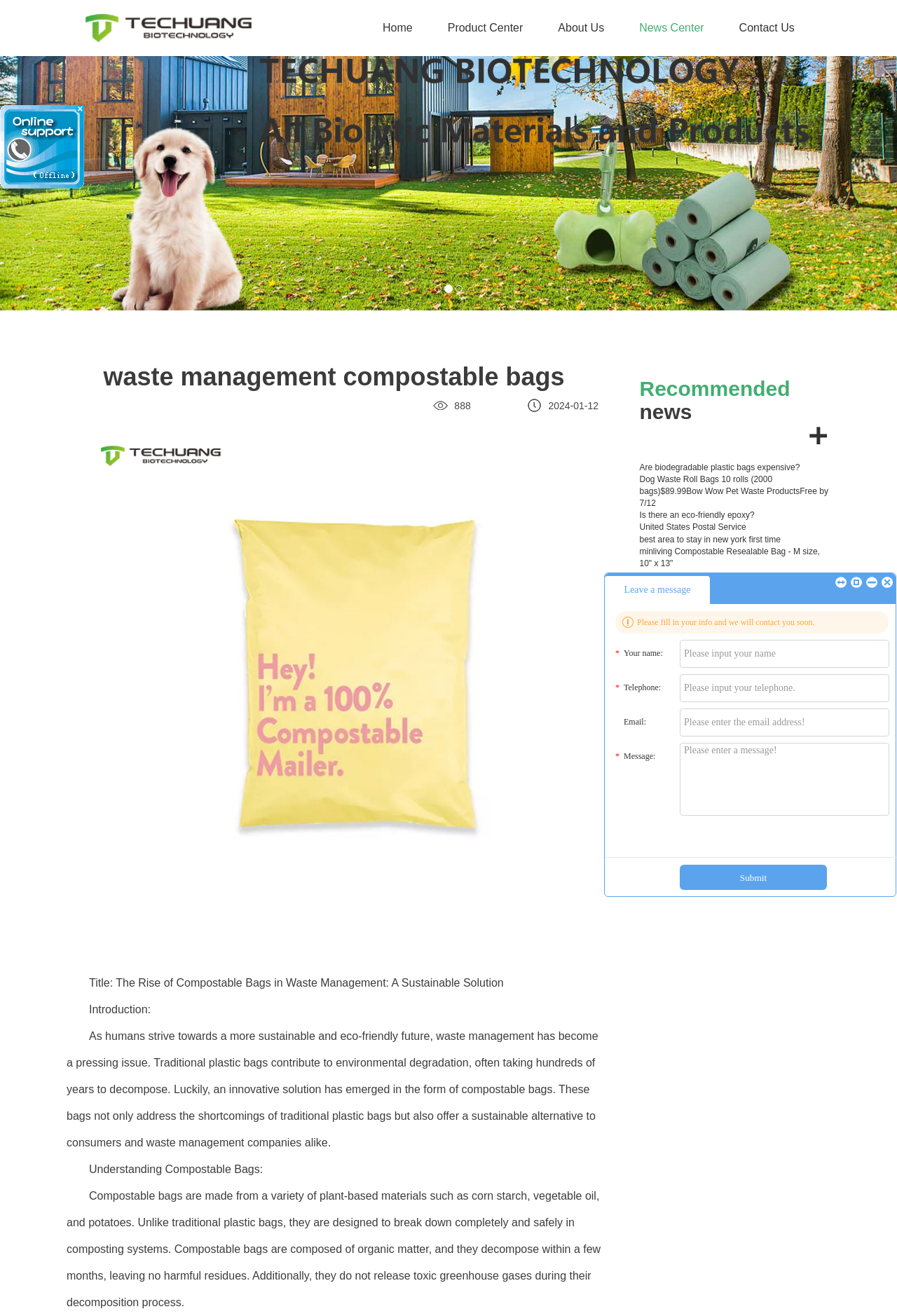Describe the entire webpage, focusing on both content and design.

This webpage is about newswaste management compostable bags. At the top, there are six navigation links: "Home", "Product Center", "About Us", "News Center", and "Contact Us", aligned horizontally across the page. On the left side, there is a listbox with a vertical orientation, containing an image. 

Below the navigation links, there is a heading that reads "waste management compostable bags". To the right of this heading, there are two images and two blocks of text, one with the date "2024-01-12" and the other with the number "888". 

The main content of the page is an article titled "The Rise of Compostable Bags in Waste Management: A Sustainable Solution". The article is divided into sections, including an introduction, "Understanding Compostable Bags", and others. The introduction discusses the environmental issues with traditional plastic bags and the emergence of compostable bags as a sustainable solution. The "Understanding Compostable Bags" section explains the composition and benefits of compostable bags.

Below the article, there is a section titled "Recommended news" with several links to related news articles, including "Are biodegradable plastic bags expensive?", "Dog Waste Roll Bags", "Is there an eco-friendly epoxy?", and others. 

At the bottom left of the page, there is an image with a message that says "No operator is online now, please click here to leave your message. We will reply you as soon as possible." On the right side, there are several small images, and an iframe that takes up about a quarter of the page's width.